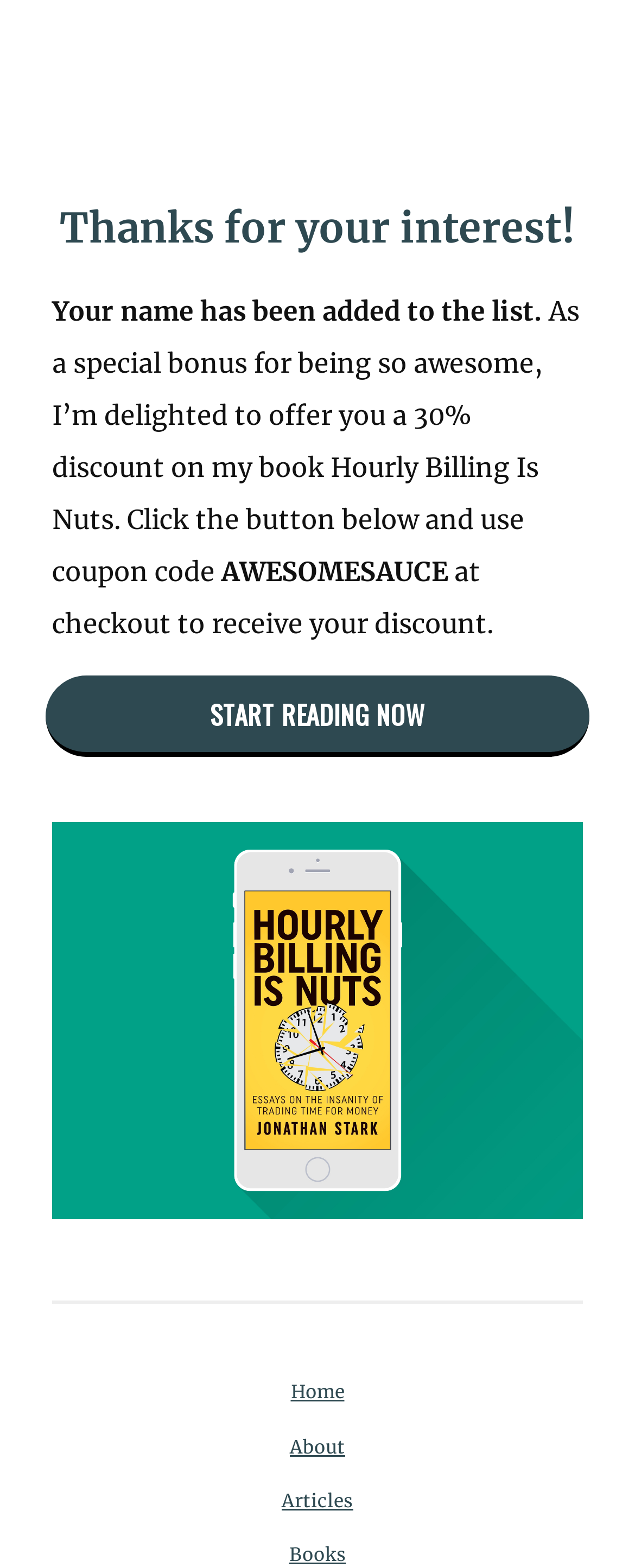What is the purpose of the coupon code?
Please provide a detailed and thorough answer to the question.

The coupon code 'AWESOMESAUCE' is provided to receive a 30% discount on the book 'Hourly Billing Is Nuts' when checking out.